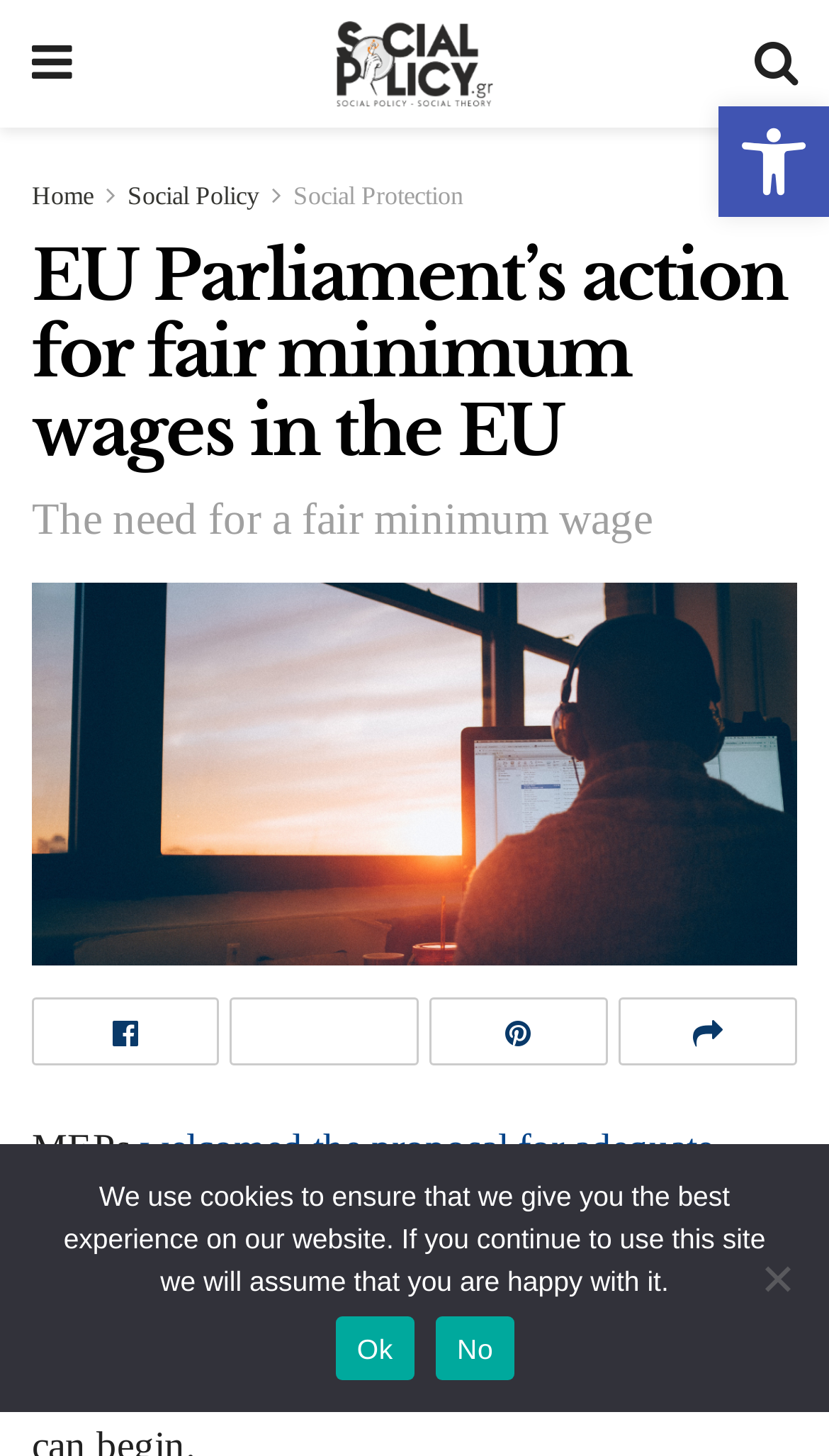Please respond to the question with a concise word or phrase:
What is the text of the second heading on the page?

The need for a fair minimum wage